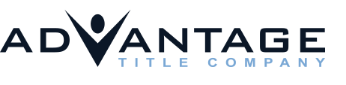What is written below 'ADVANTAGE' in the logo?
Please answer the question as detailed as possible based on the image.

Below the word 'ADVANTAGE', the words 'TITLE COMPANY' are presented in a lighter blue, offering a clean and sophisticated contrast to the deep navy blue color of 'ADVANTAGE'.